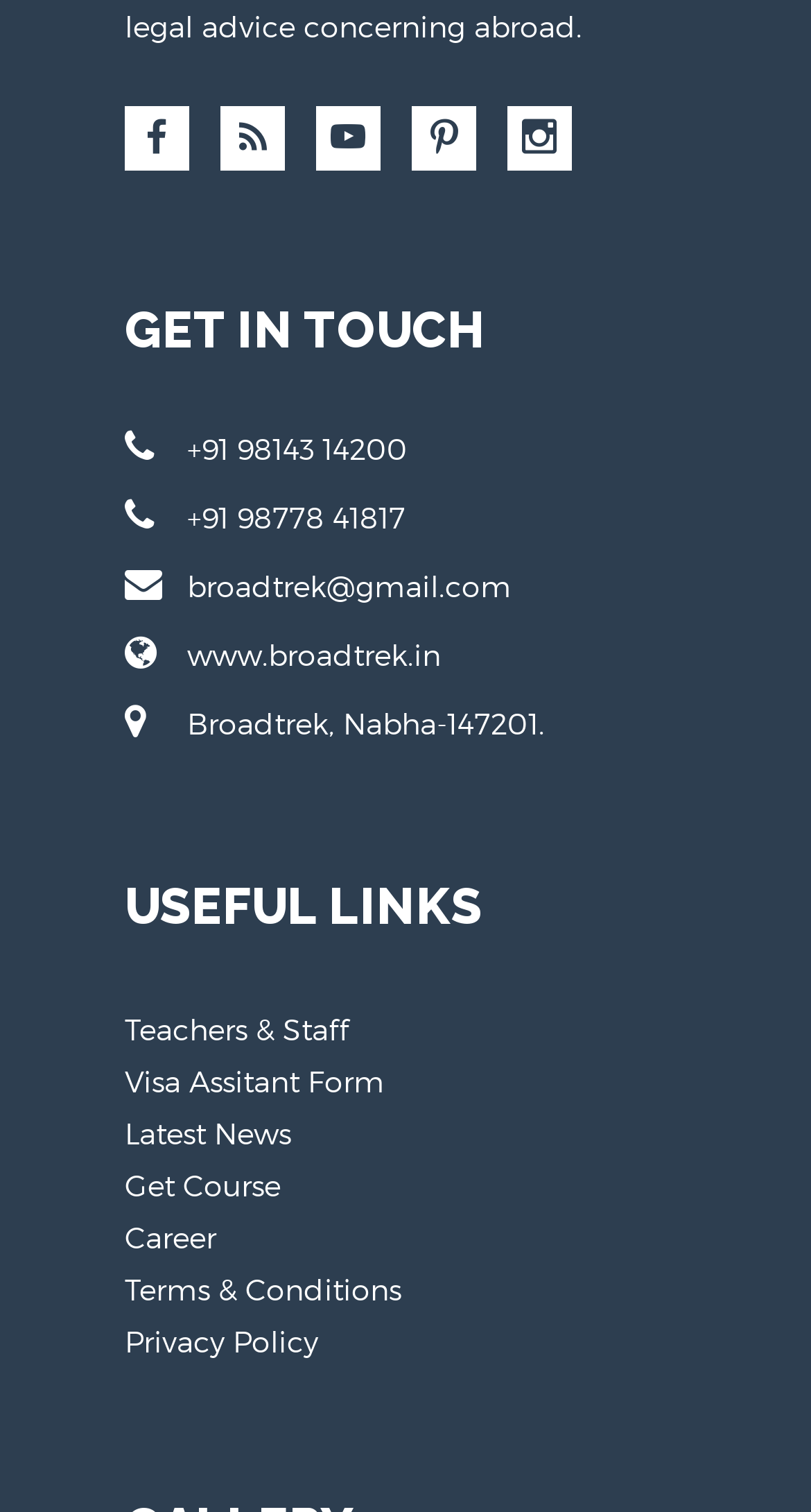Could you highlight the region that needs to be clicked to execute the instruction: "Visit Jessica's page"?

None